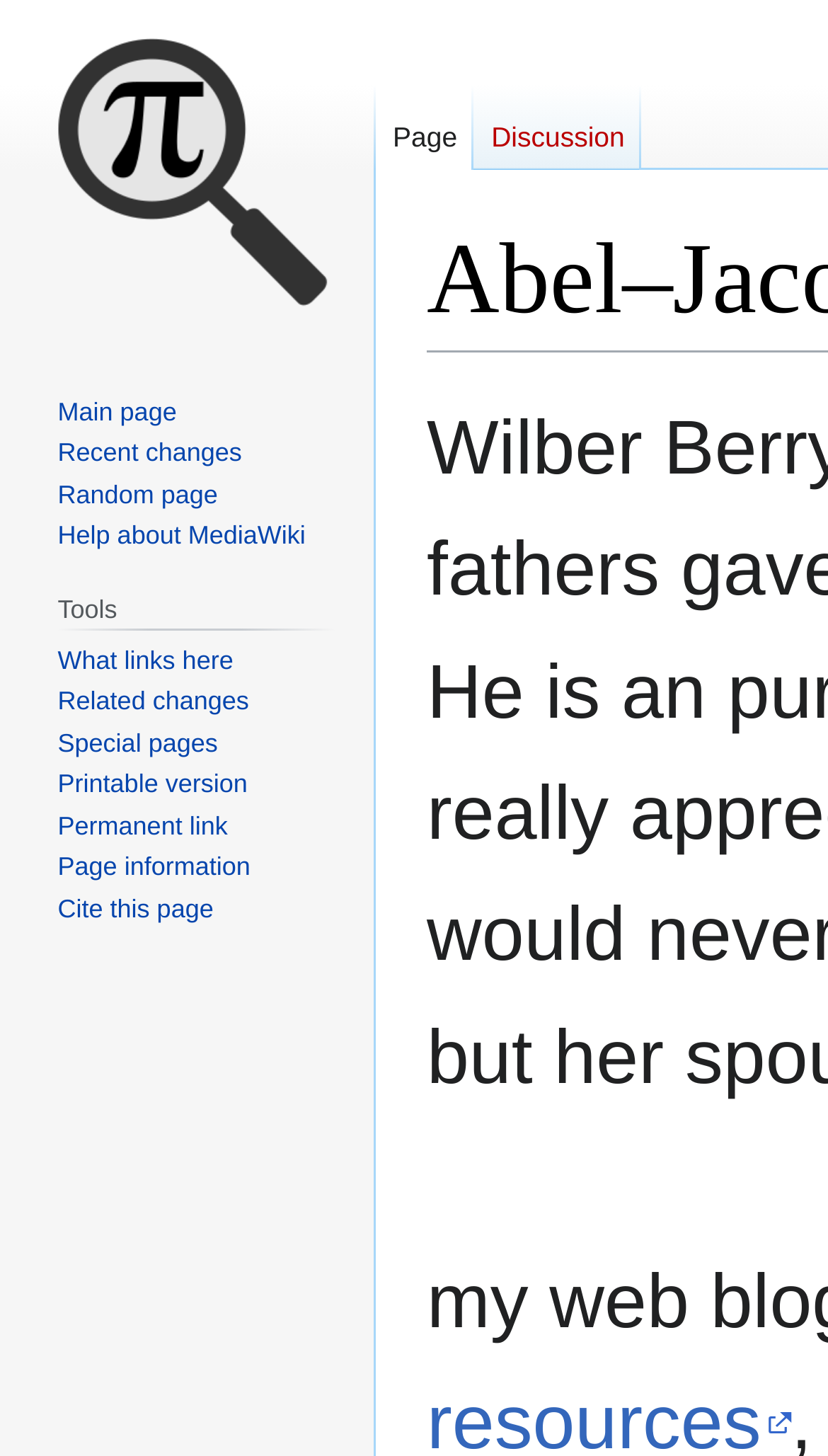How many links have shortcut keys?
Provide a well-explained and detailed answer to the question.

I found 9 links with shortcut keys: 'Page', 'Discussion', 'Main page', 'Recent changes', 'Random page', 'Help about MediaWiki', 'What links here', 'Related changes', and 'Special pages'.